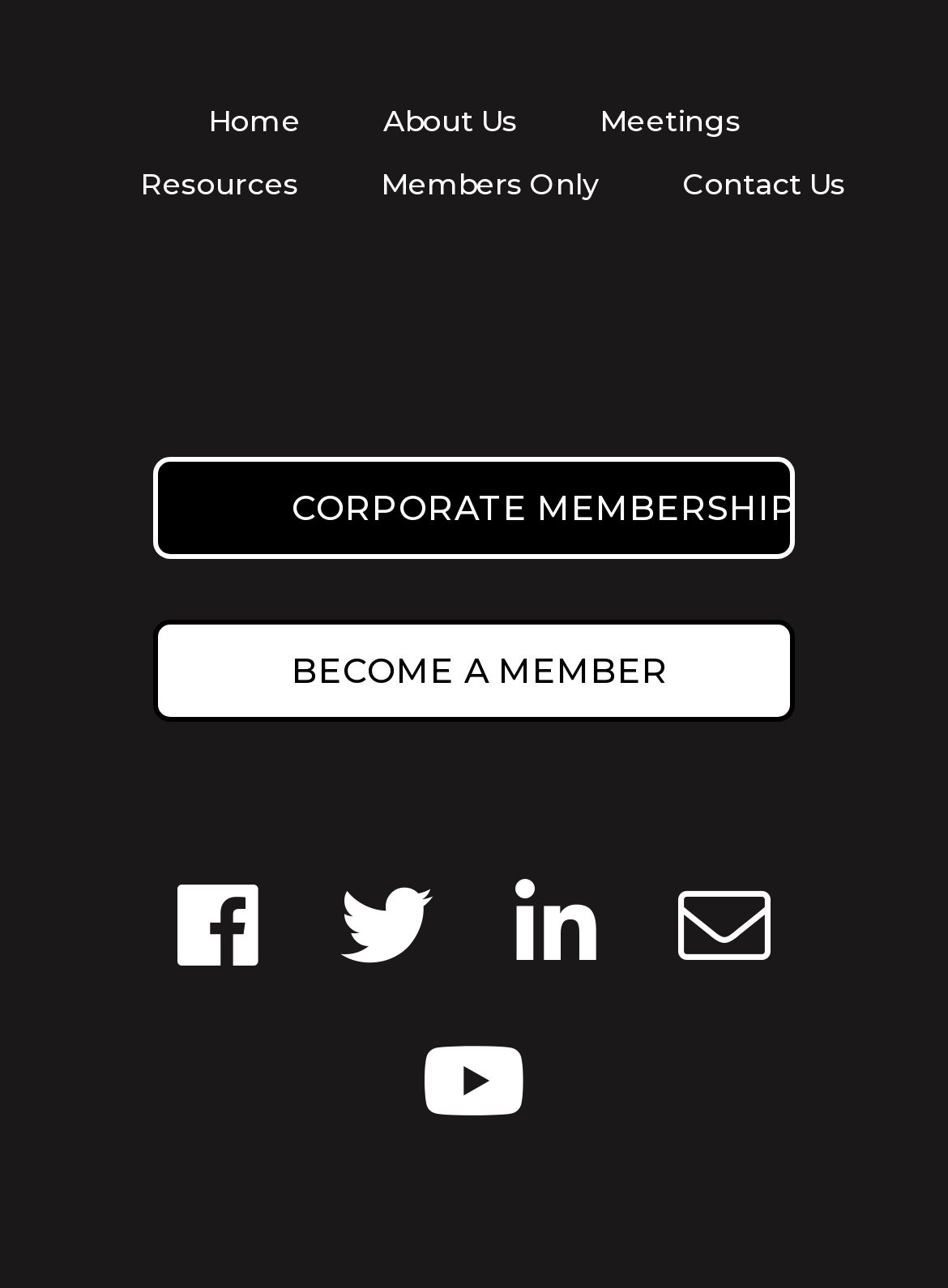Please determine the bounding box coordinates of the element to click on in order to accomplish the following task: "learn about the organization". Ensure the coordinates are four float numbers ranging from 0 to 1, i.e., [left, top, right, bottom].

[0.404, 0.08, 0.545, 0.108]